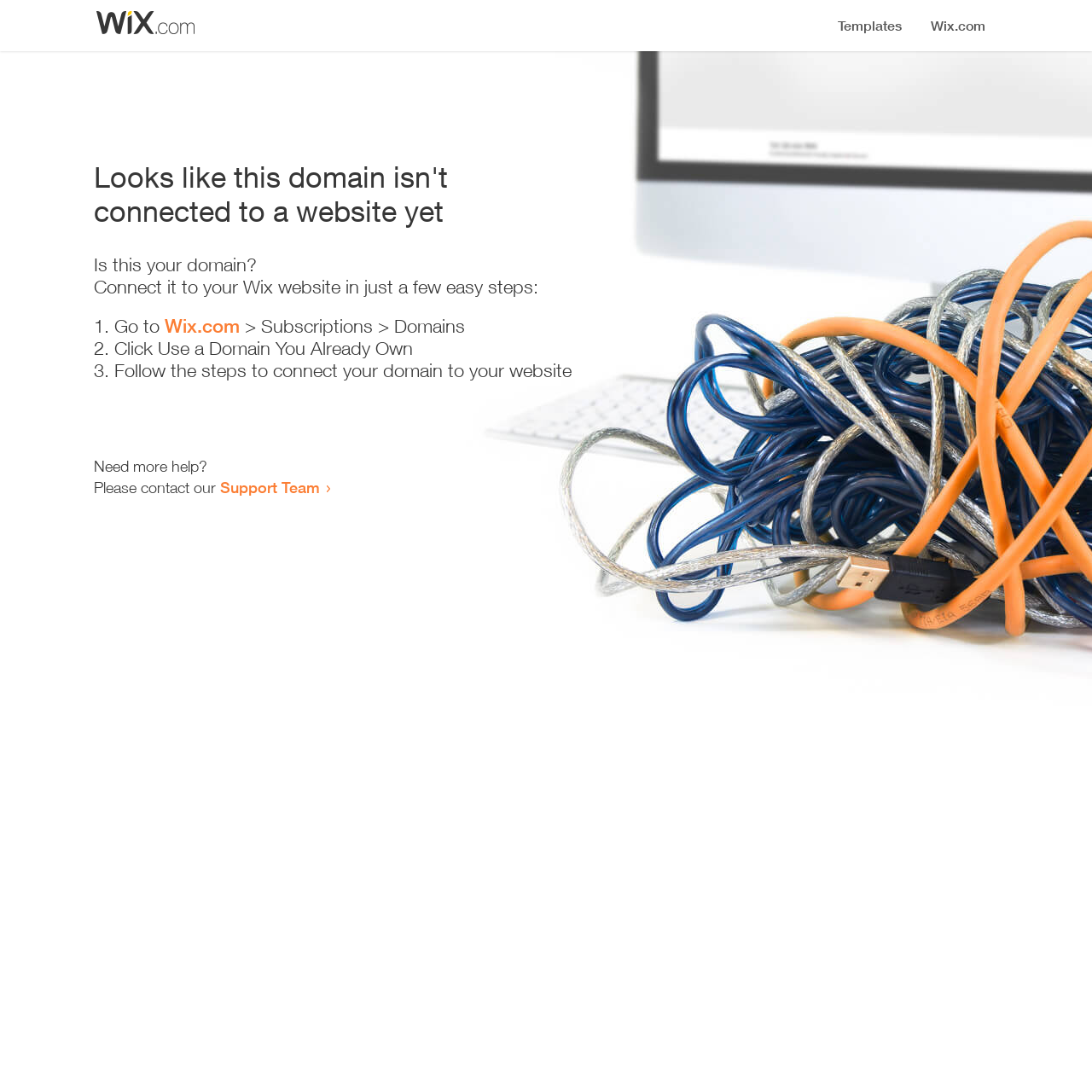Please answer the following question using a single word or phrase: 
What is the first step to connect a domain to a website?

Go to Wix.com